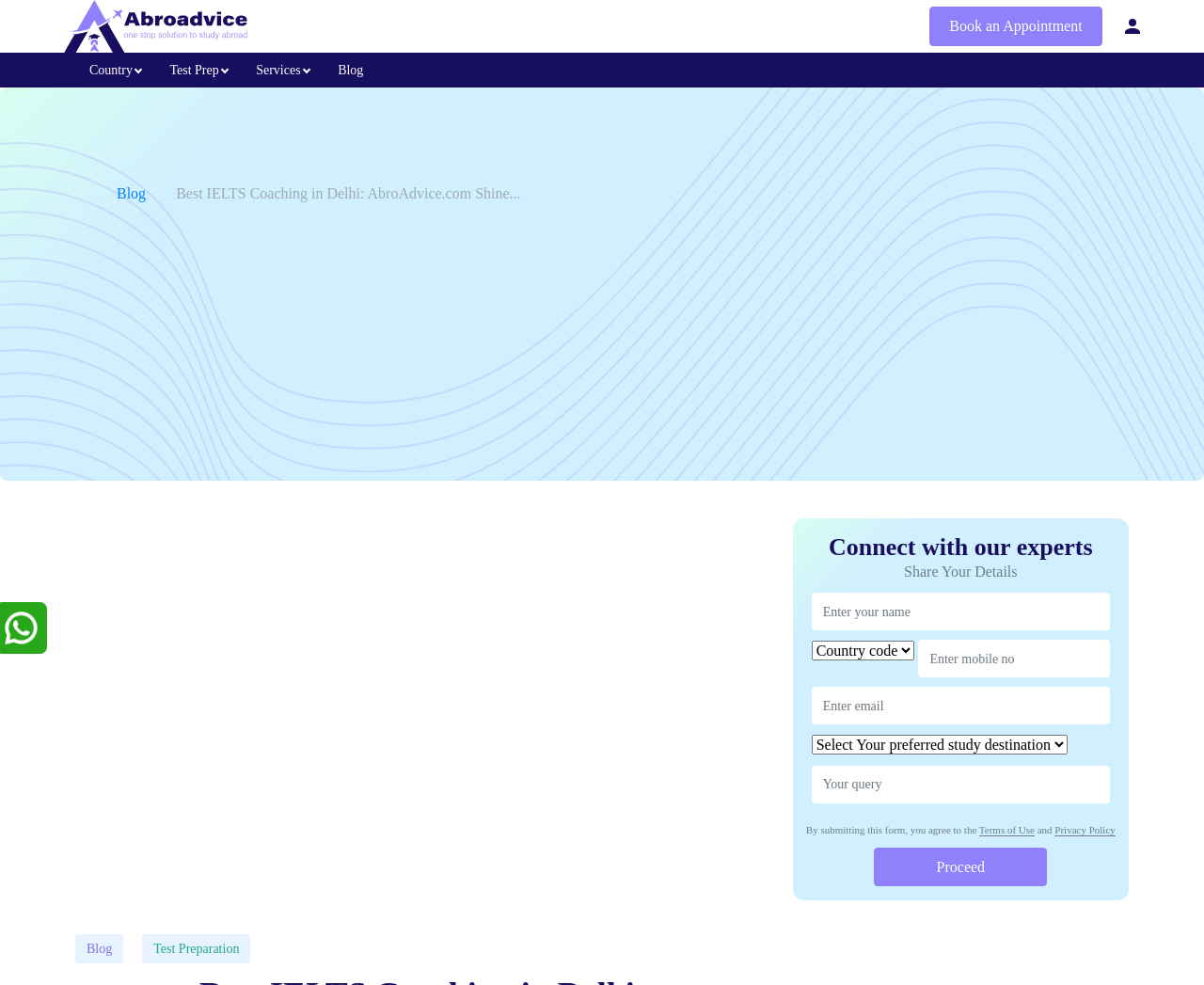Give a detailed account of the webpage, highlighting key information.

The webpage is about AbroAdvice.com, a platform that offers coaching for IELTS (International English Language Testing System) in Delhi. At the top left corner, there is a logo of AbroAdvice.com, accompanied by a link to connect with the platform. On the top right corner, there is a link to book an appointment and an account icon.

The navigation menu is located at the top center of the page, featuring links to different sections such as Country, Test Prep, Services, Blog, and Home. Below the navigation menu, there is a prominent heading that reads "Best IELTS Coaching in Delhi: AbroAdvice.com Shines". 

On the left side of the page, there is a large image related to IELTS coaching, taking up most of the vertical space. To the right of the image, there are two columns of text. The first column contains a heading "Best IELTS Coaching in Delhi: AbroAdvice.com Shines" followed by a paragraph of text that discusses the importance of preparing for IELTS for studying abroad. The second column contains a heading "Understanding IELTS" followed by another paragraph of text that invites readers to learn more about IELTS and explore coaching options.

Below these columns, there is a form that allows users to connect with experts and share their details. The form consists of several input fields, including name, country code, mobile number, email, and a query box. There are also two dropdown menus for selecting country code and preferred study destination. At the bottom of the form, there is a button to proceed.

Throughout the page, there are several links to the blog section, indicating that the platform offers a wealth of information and resources for IELTS preparation. Overall, the webpage is well-organized and easy to navigate, with a clear focus on providing coaching and guidance for IELTS aspirants.